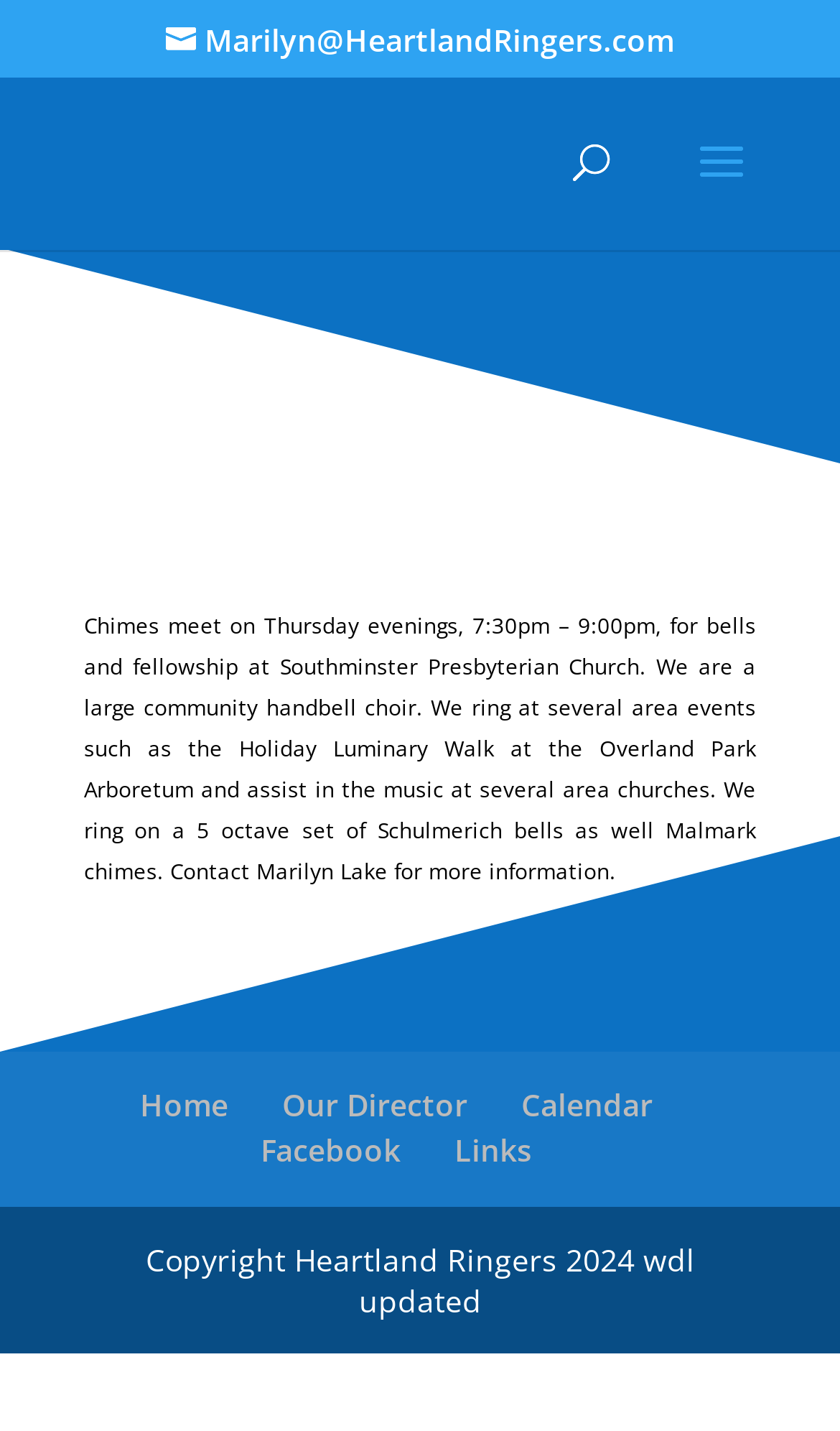Find the bounding box coordinates for the UI element whose description is: "Facebook". The coordinates should be four float numbers between 0 and 1, in the format [left, top, right, bottom].

[0.31, 0.789, 0.477, 0.818]